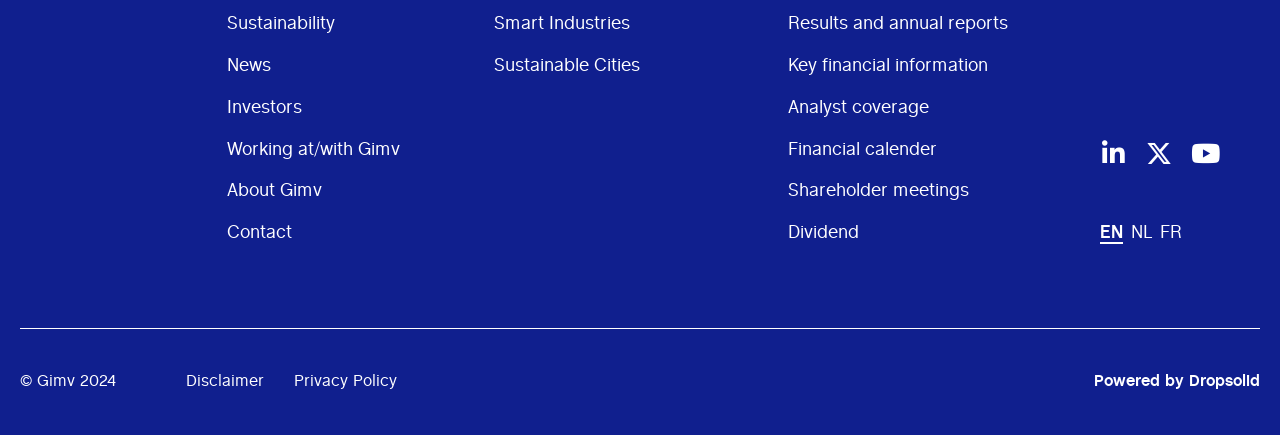Please give a succinct answer using a single word or phrase:
How many language options are there?

3